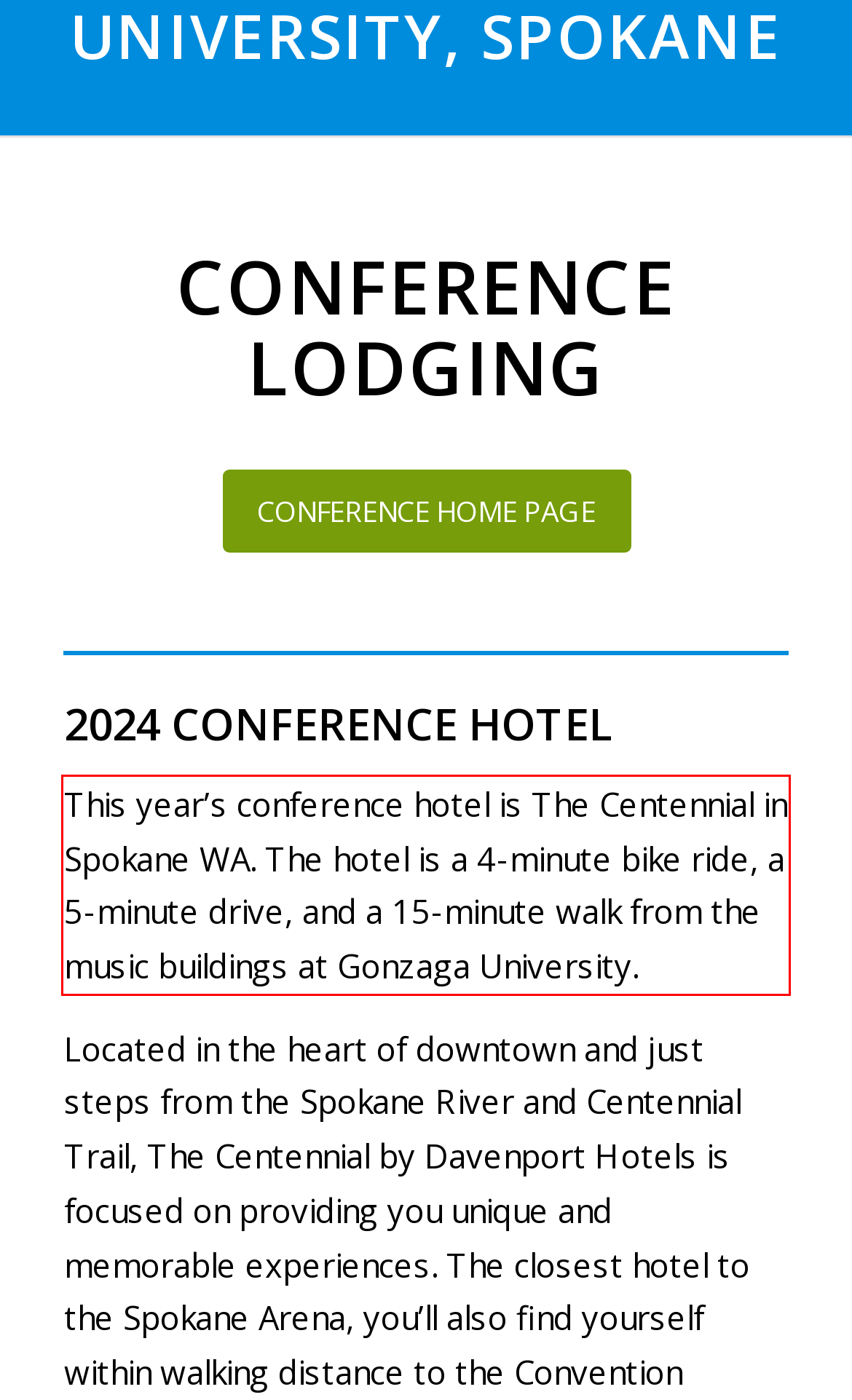You have a webpage screenshot with a red rectangle surrounding a UI element. Extract the text content from within this red bounding box.

This year’s conference hotel is The Centennial in Spokane WA. The hotel is a 4-minute bike ride, a 5-minute drive, and a 15-minute walk from the music buildings at Gonzaga University.